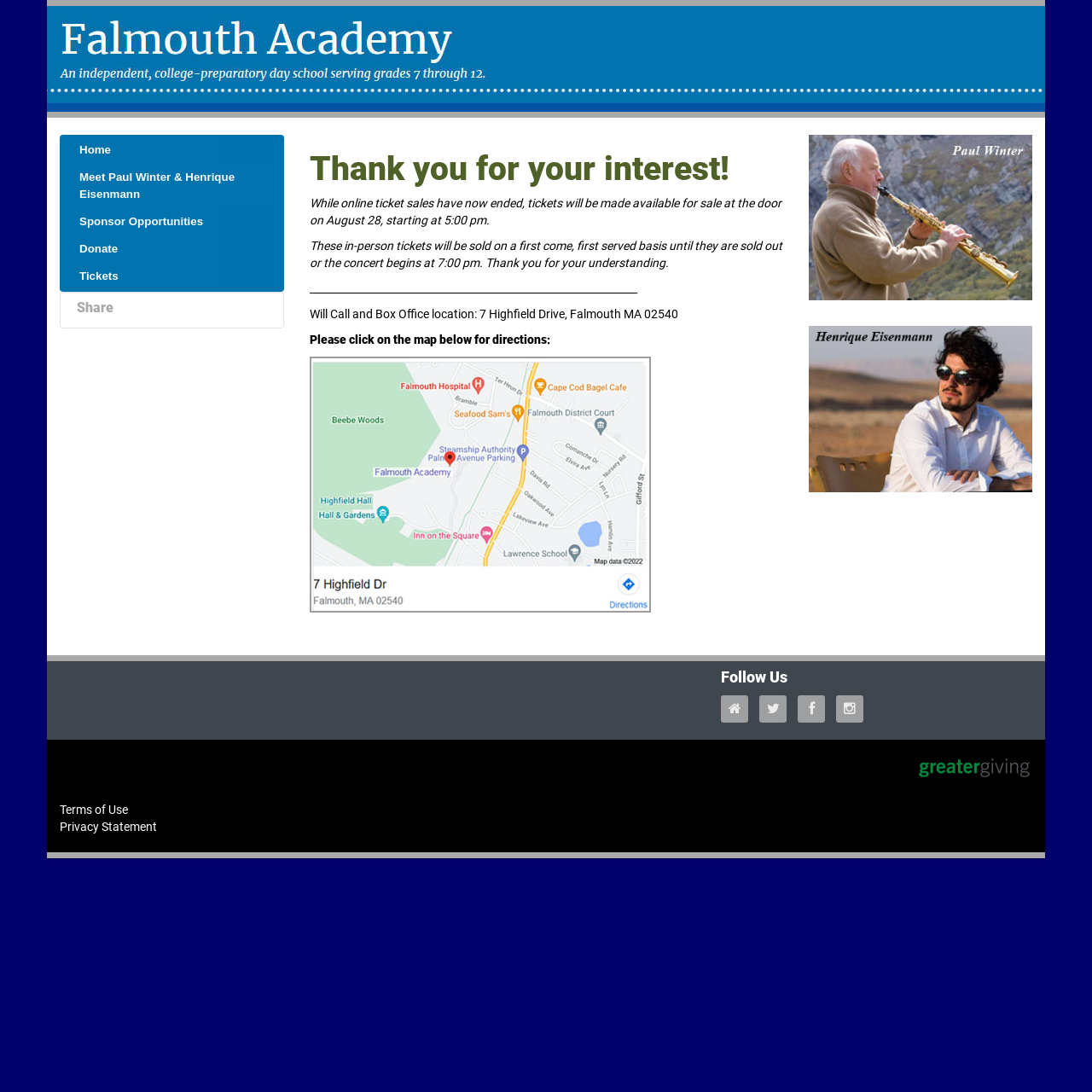Please determine the bounding box coordinates, formatted as (top-left x, top-left y, bottom-right x, bottom-right y), with all values as floating point numbers between 0 and 1. Identify the bounding box of the region described as: title="Facebook"

[0.73, 0.643, 0.763, 0.656]